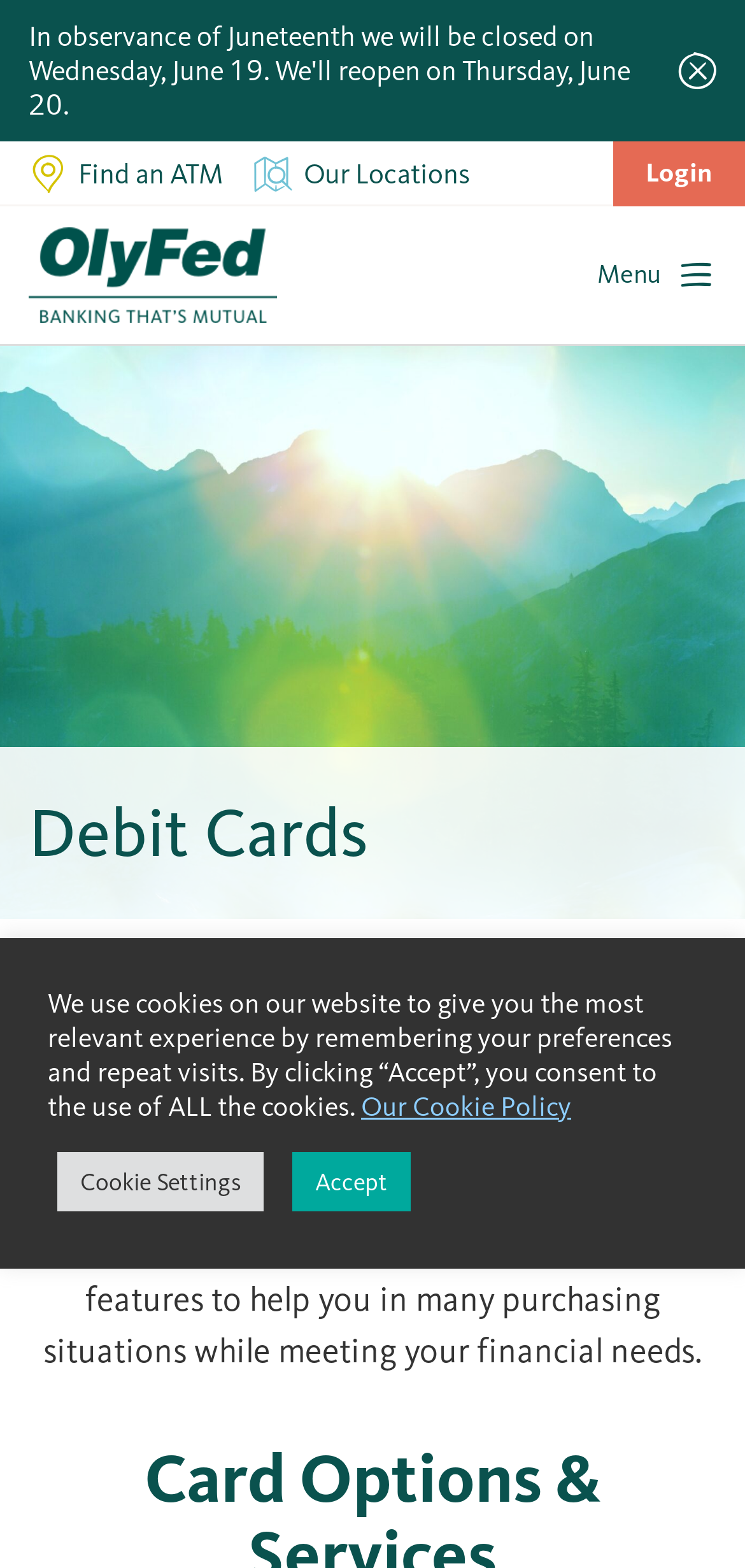Find the bounding box coordinates for the area that should be clicked to accomplish the instruction: "Log in".

[0.823, 0.09, 1.0, 0.132]